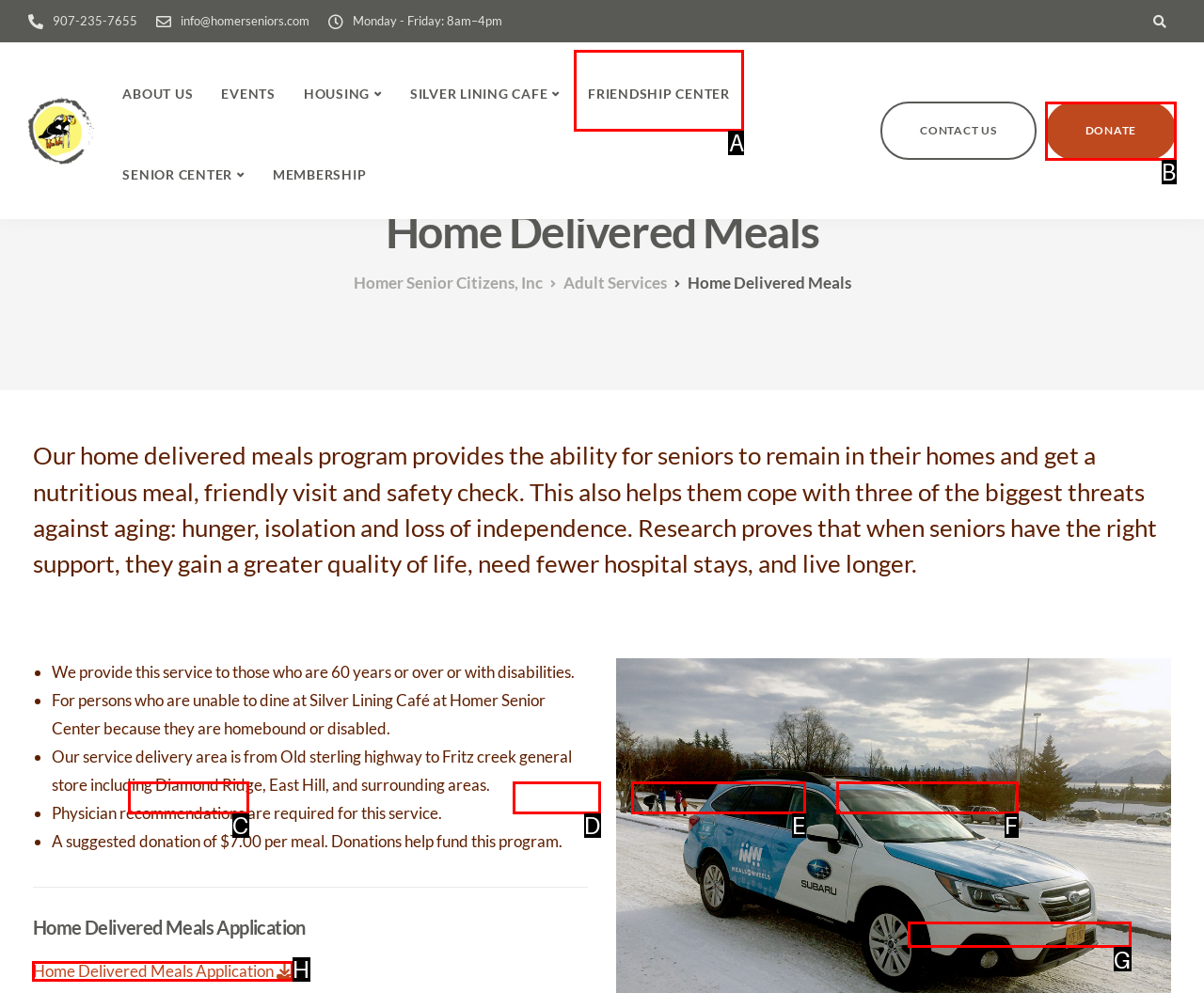Given the task: Apply for home delivered meals, tell me which HTML element to click on.
Answer with the letter of the correct option from the given choices.

H